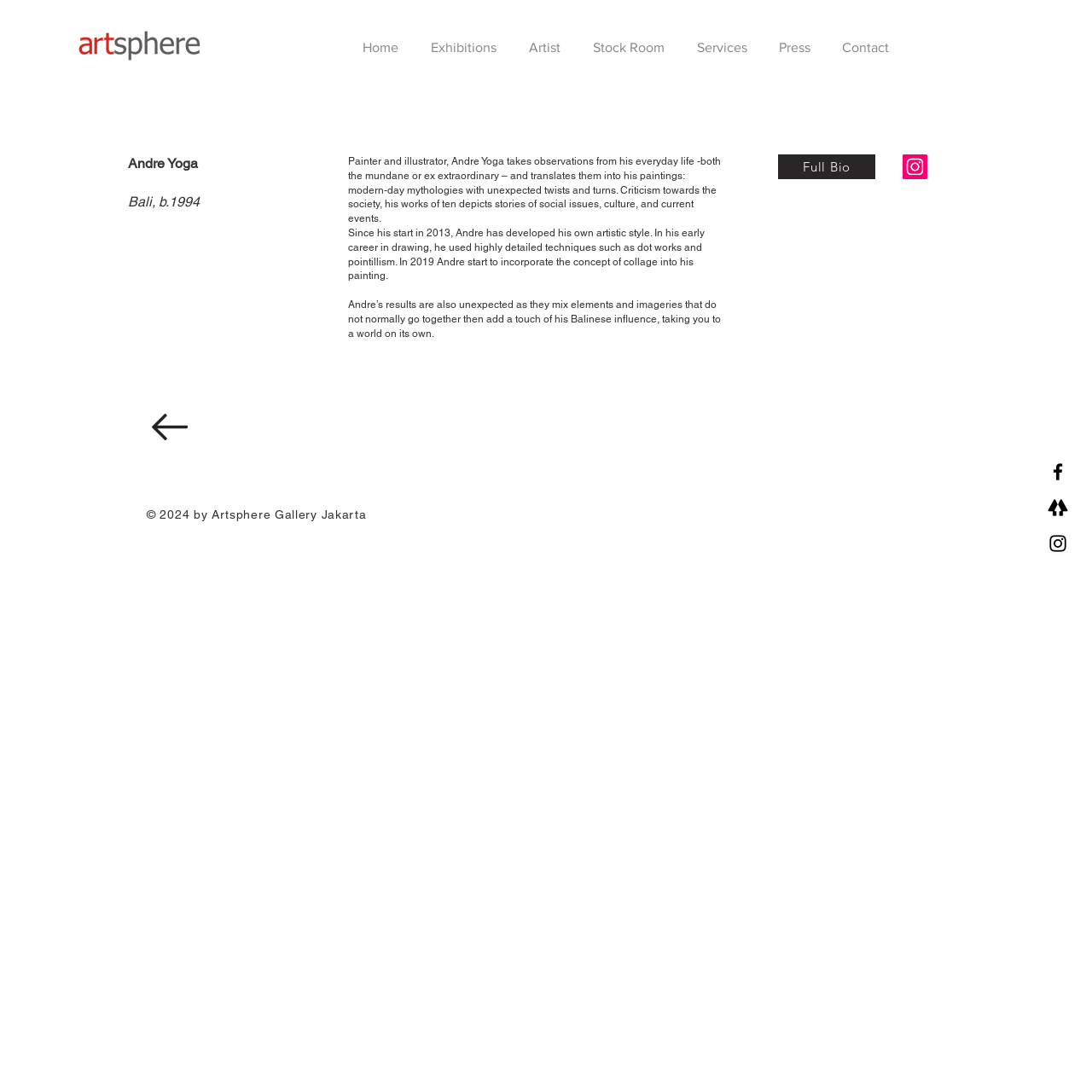What social media platform is linked?
Provide a detailed answer to the question using information from the image.

There are two links to Instagram, one located at [0.959, 0.487, 0.979, 0.508] and another at [0.827, 0.141, 0.849, 0.164], both with the image 'Instagram'.